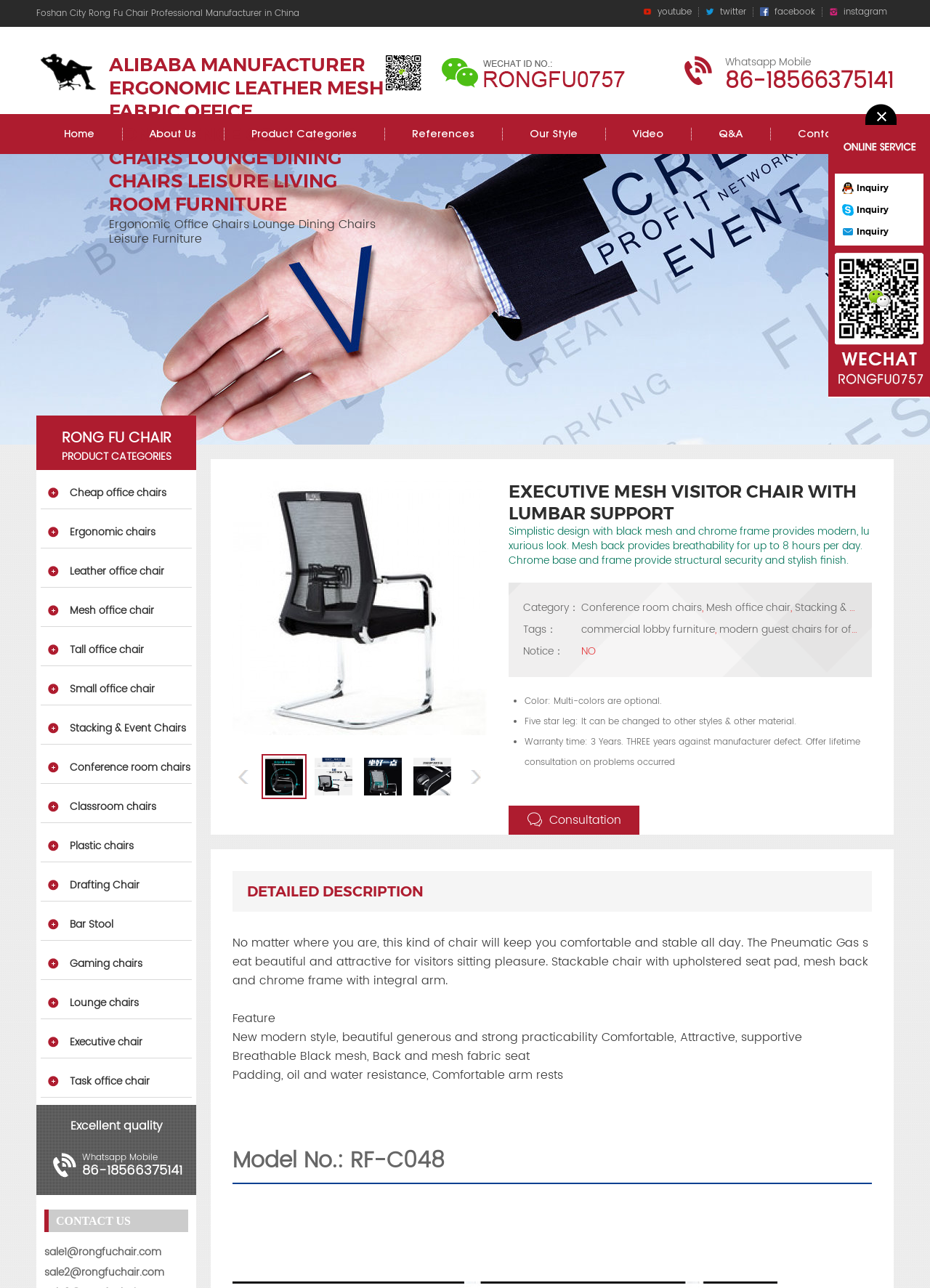Please give the bounding box coordinates of the area that should be clicked to fulfill the following instruction: "Consult with the manufacturer". The coordinates should be in the format of four float numbers from 0 to 1, i.e., [left, top, right, bottom].

[0.547, 0.625, 0.688, 0.648]